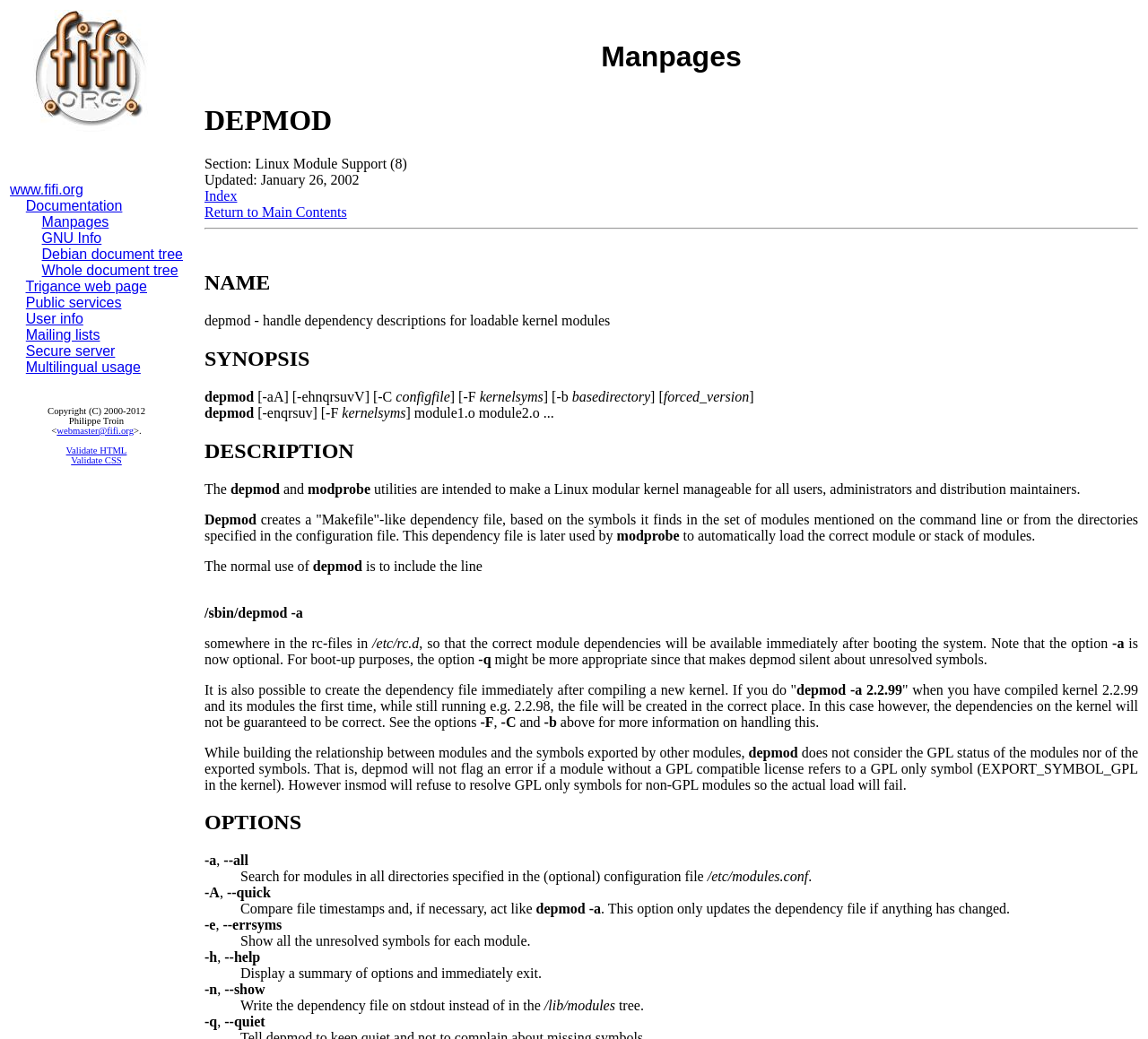Please provide a comprehensive response to the question below by analyzing the image: 
What is the option to make depmod silent about unresolved symbols?

The option to make depmod silent about unresolved symbols is '-q', as mentioned in the description of the command.